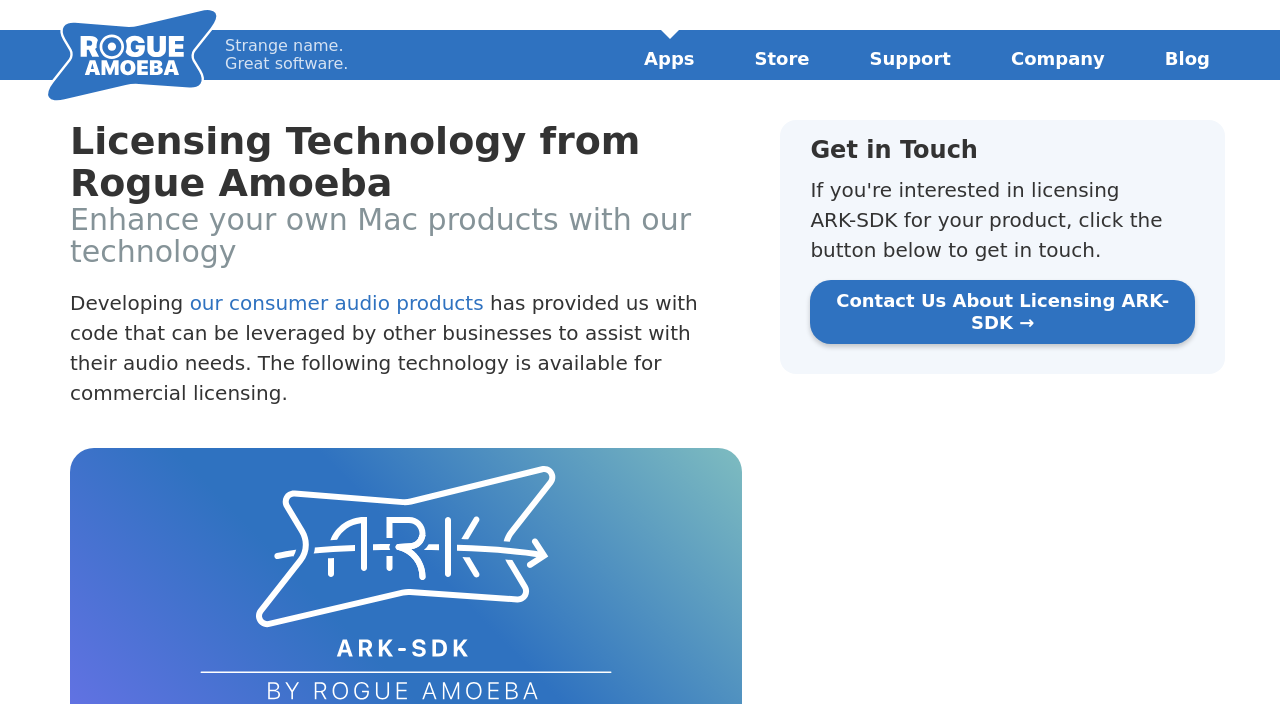From the image, can you give a detailed response to the question below:
How can I get in touch with the company?

I found the 'Get in Touch' section, which contains a link 'Contact Us About Licensing ARK-SDK →', indicating that clicking this button will allow me to get in touch with the company.